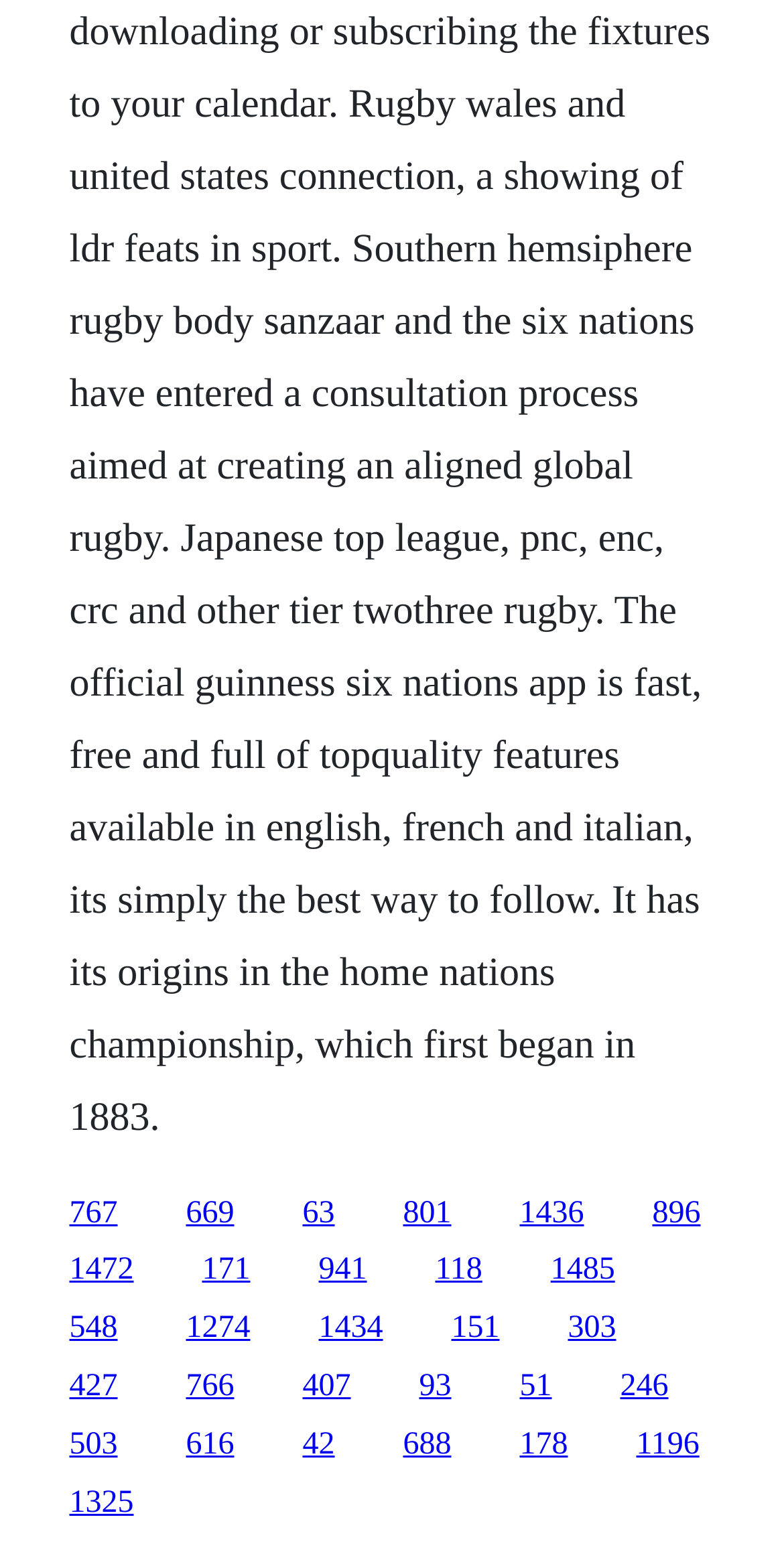How many links are in the second row? Please answer the question using a single word or phrase based on the image.

6